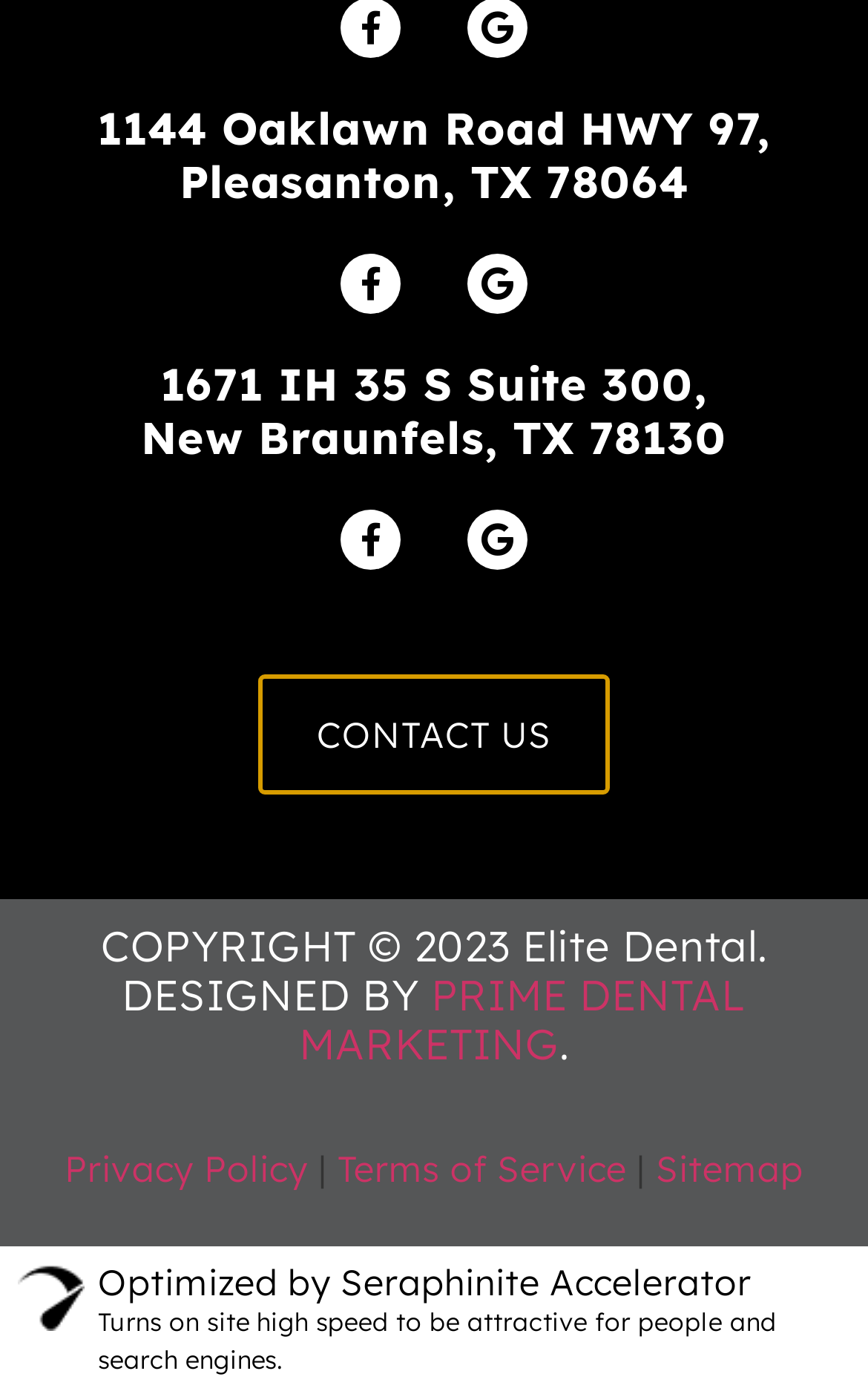Identify the bounding box coordinates of the element to click to follow this instruction: 'Get in touch with us'. Ensure the coordinates are four float values between 0 and 1, provided as [left, top, right, bottom].

[0.298, 0.484, 0.702, 0.571]